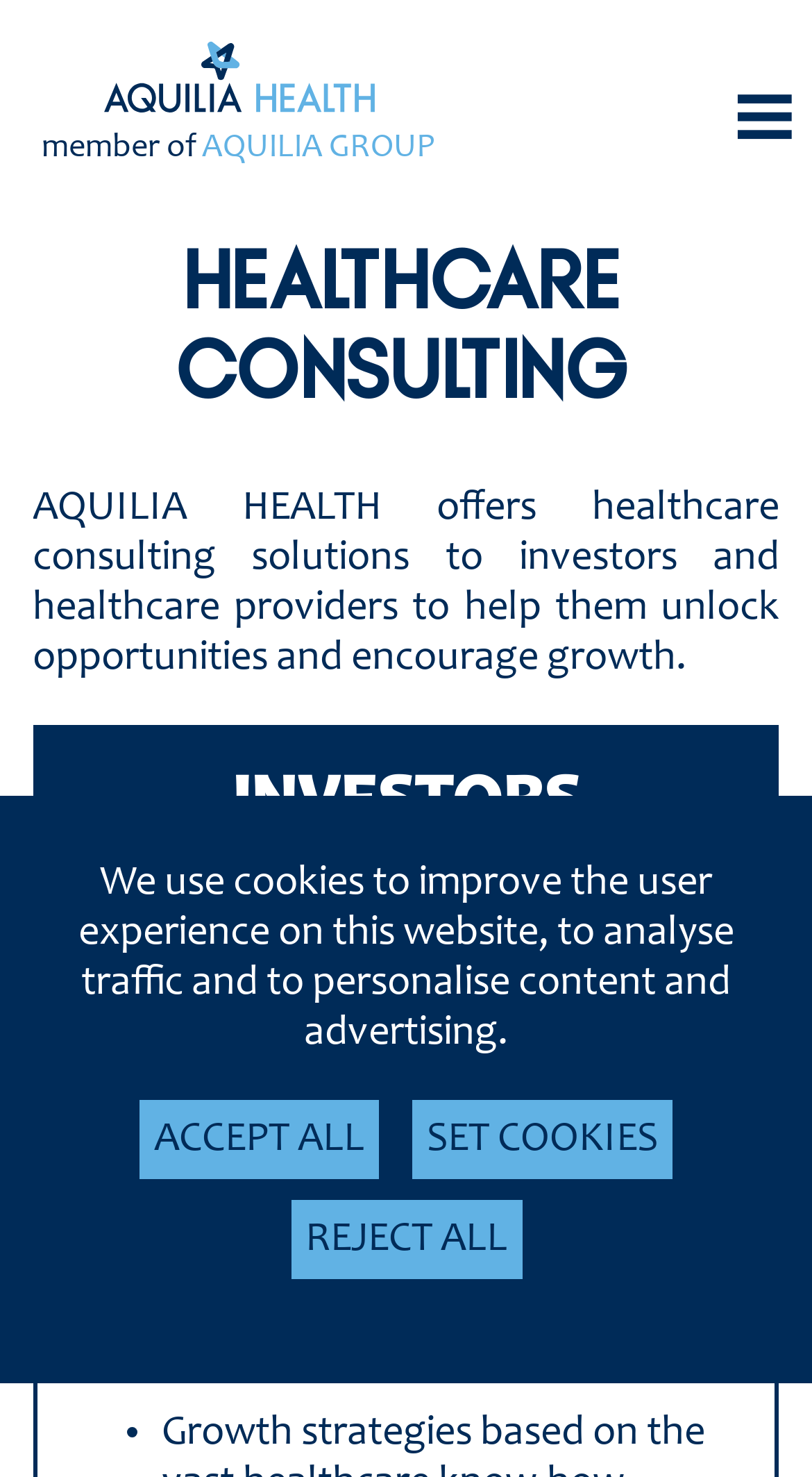Who do AQUILIA HEALTH provide advice to? Using the information from the screenshot, answer with a single word or phrase.

Investors and healthcare providers